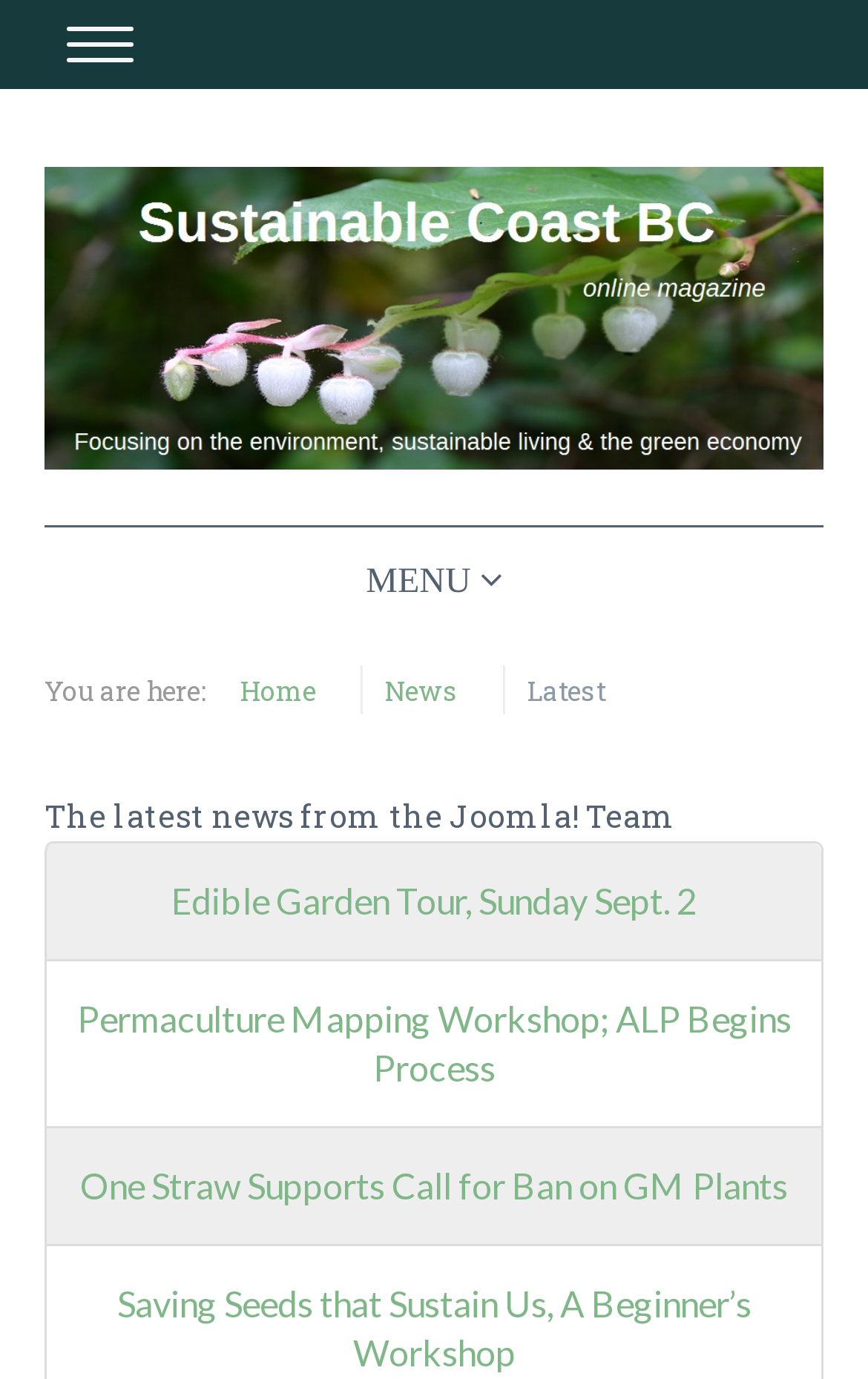Indicate the bounding box coordinates of the element that needs to be clicked to satisfy the following instruction: "Explore COAST VIEWS". The coordinates should be four float numbers between 0 and 1, i.e., [left, top, right, bottom].

[0.221, 0.794, 0.779, 0.86]